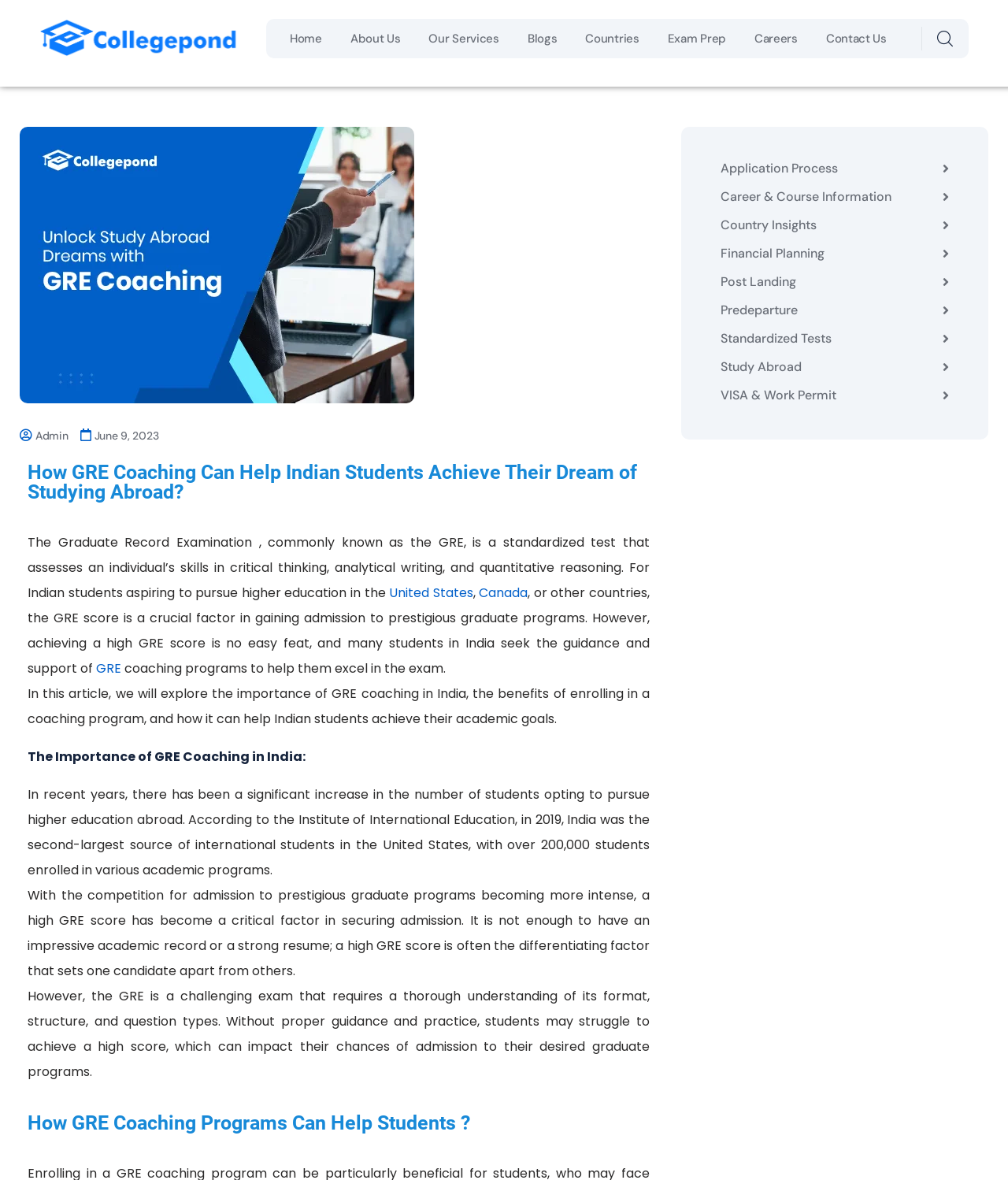Pinpoint the bounding box coordinates of the clickable element to carry out the following instruction: "Click on the 'About Us' link."

[0.348, 0.024, 0.397, 0.041]